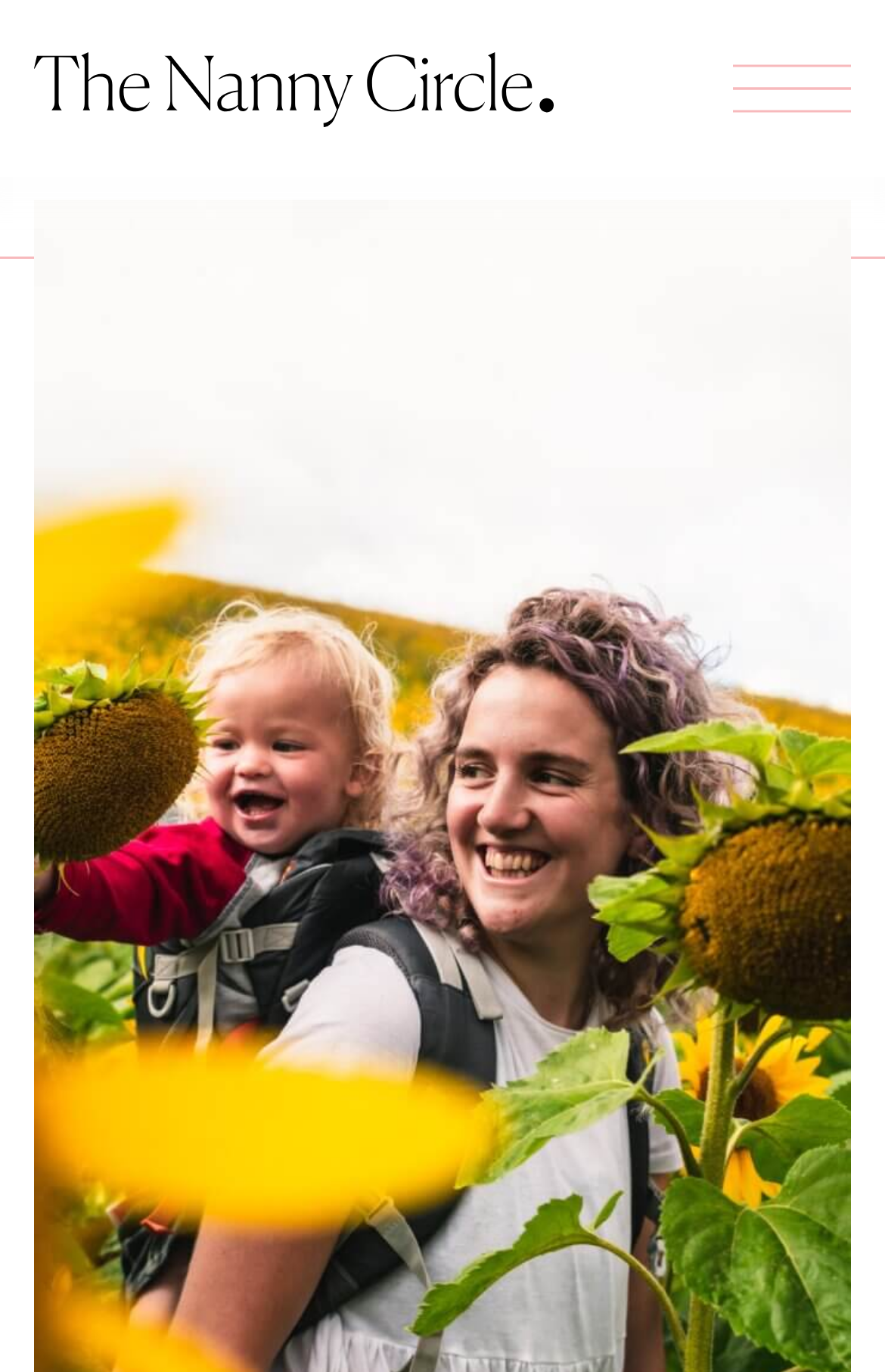Identify the bounding box for the element characterized by the following description: "Switch to classic view".

None